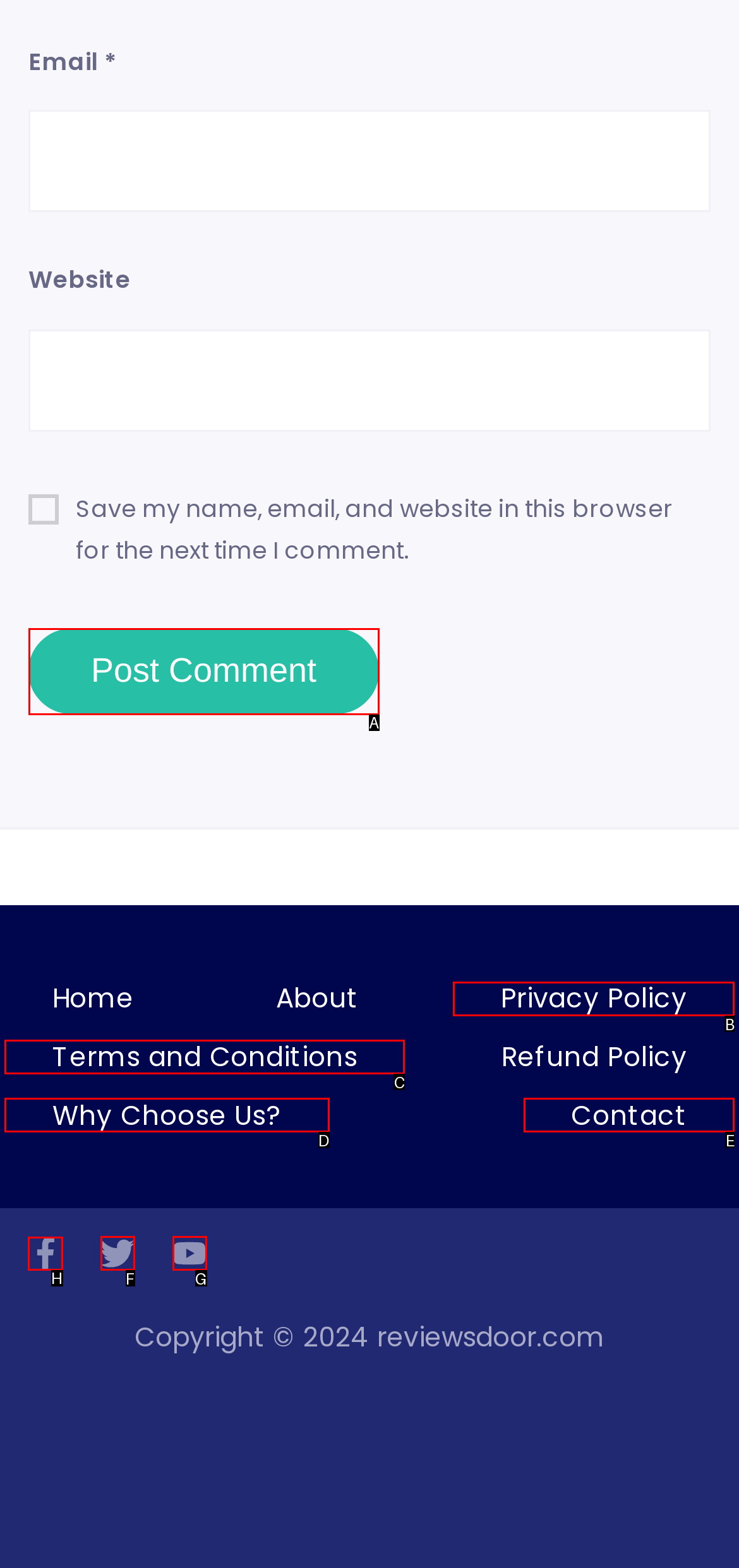Determine which HTML element to click to execute the following task: Follow Facebook link Answer with the letter of the selected option.

H